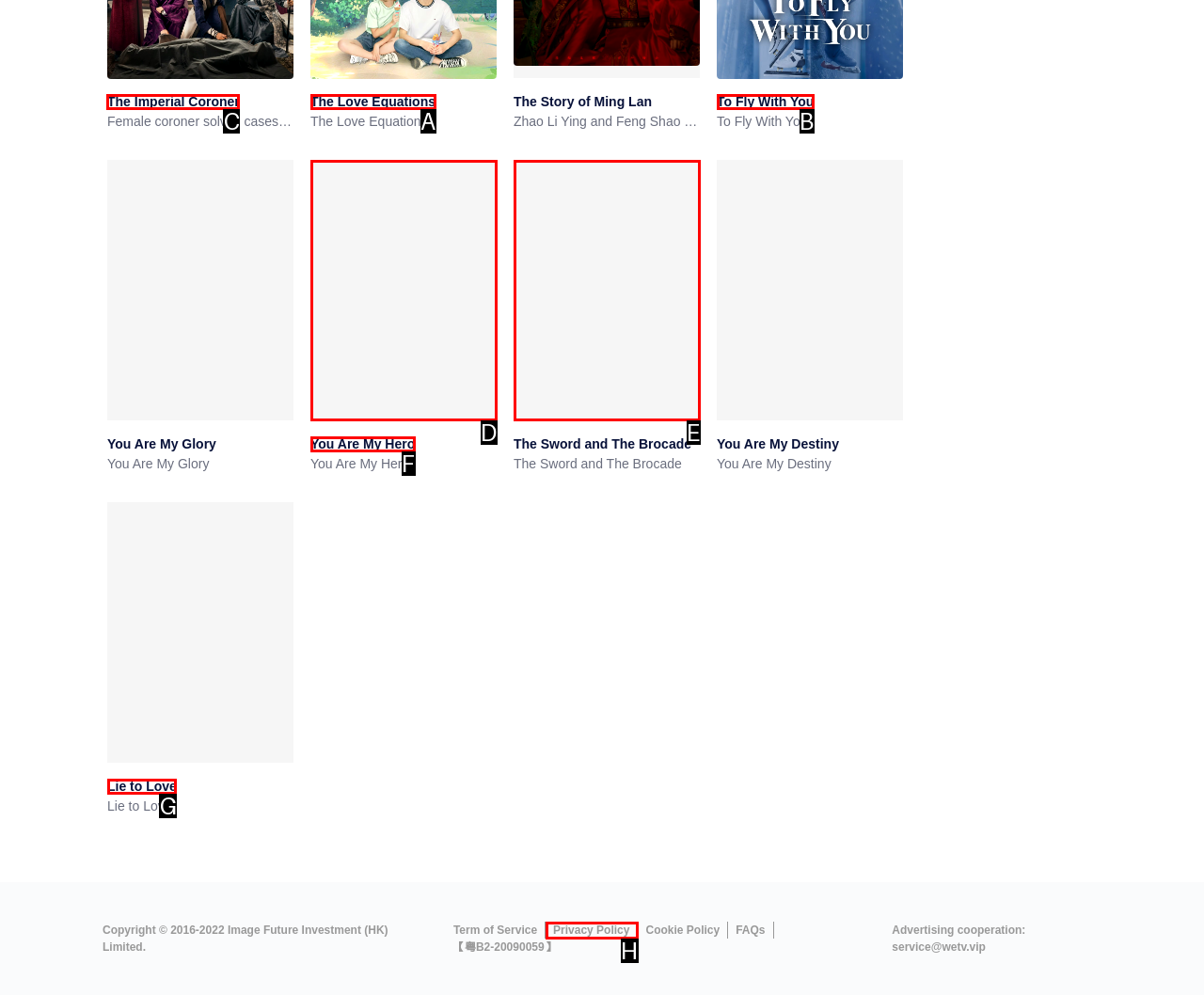Which option should I select to accomplish the task: Click on The Imperial Coroner? Respond with the corresponding letter from the given choices.

C